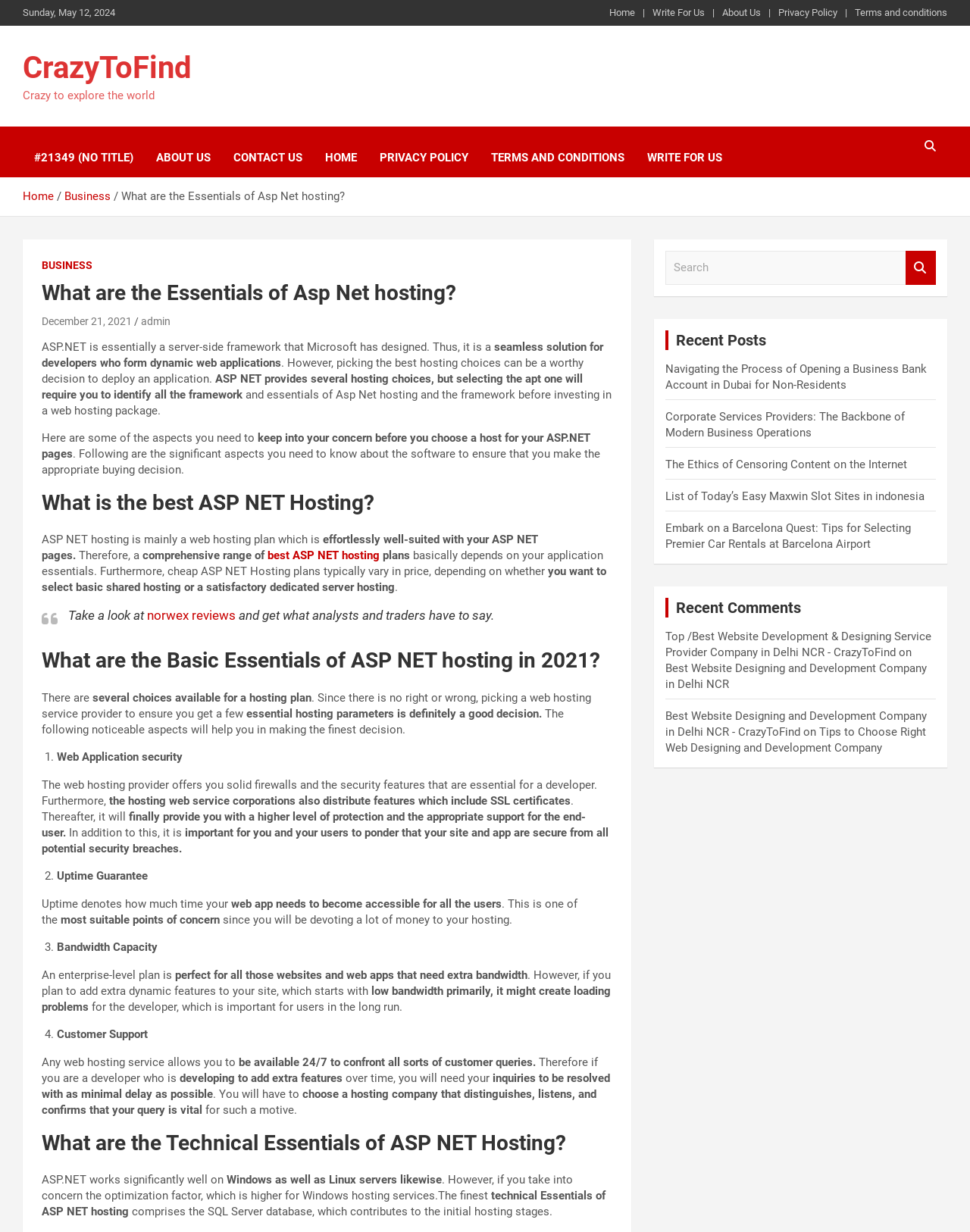Determine the bounding box coordinates of the clickable region to execute the instruction: "Click on the 'Write For Us' link". The coordinates should be four float numbers between 0 and 1, denoted as [left, top, right, bottom].

[0.673, 0.005, 0.727, 0.016]